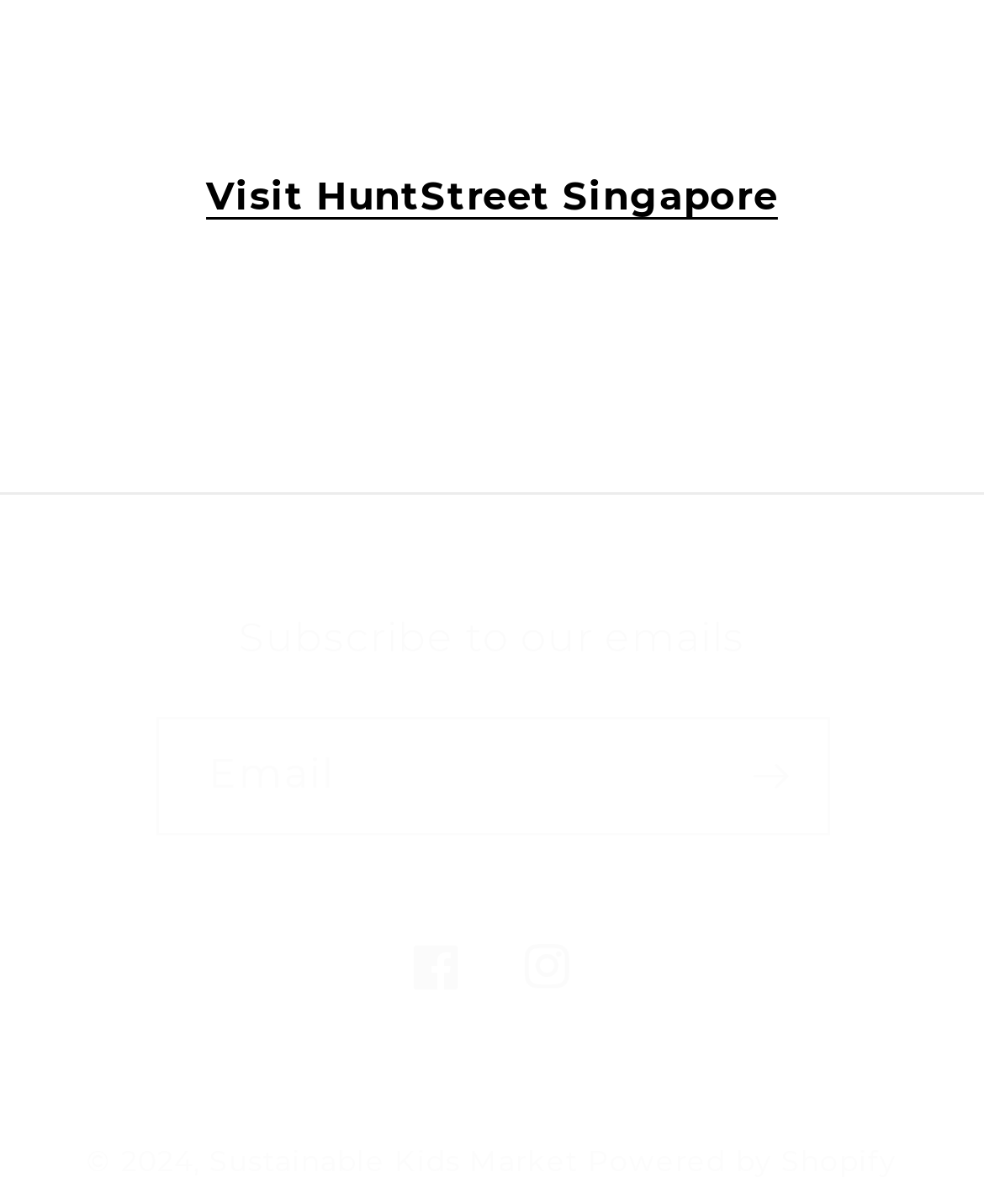How many social media links are present?
Examine the webpage screenshot and provide an in-depth answer to the question.

There are two social media links present, one for Facebook and one for Instagram, which can be inferred from their respective link texts.